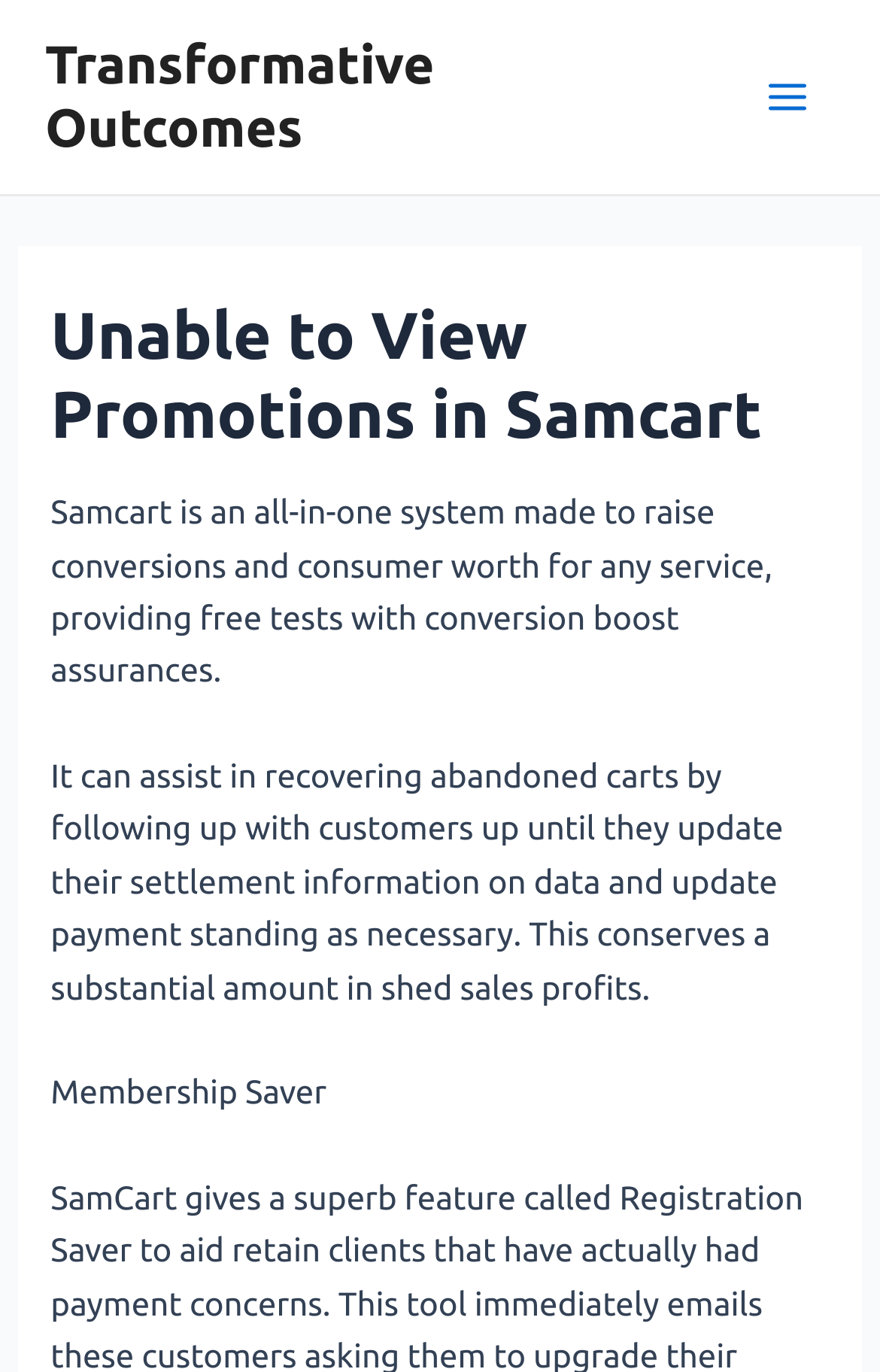What is the headline of the webpage?

Unable to View Promotions in Samcart